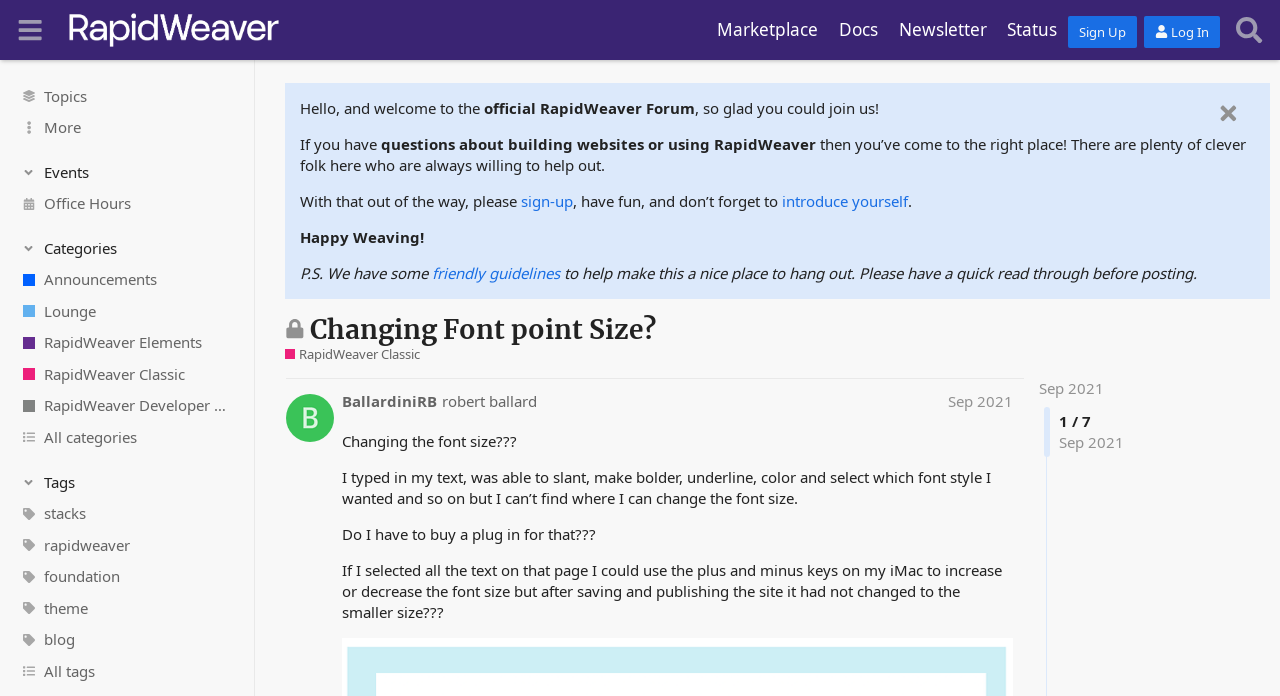Please provide the main heading of the webpage content.

Changing Font point Size?